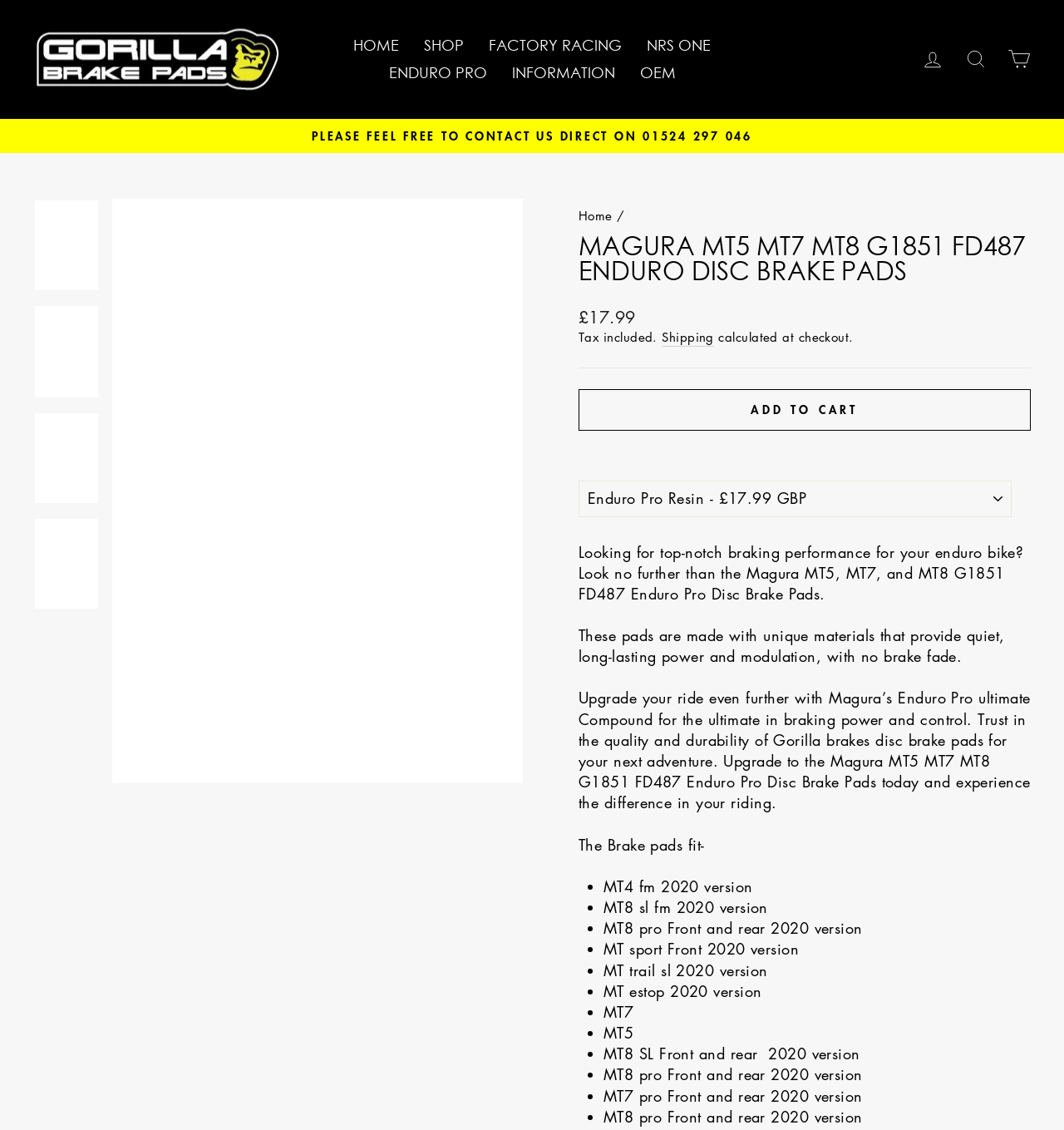Identify the bounding box coordinates of the section that should be clicked to achieve the task described: "View the shopping cart".

[0.938, 0.037, 0.978, 0.068]